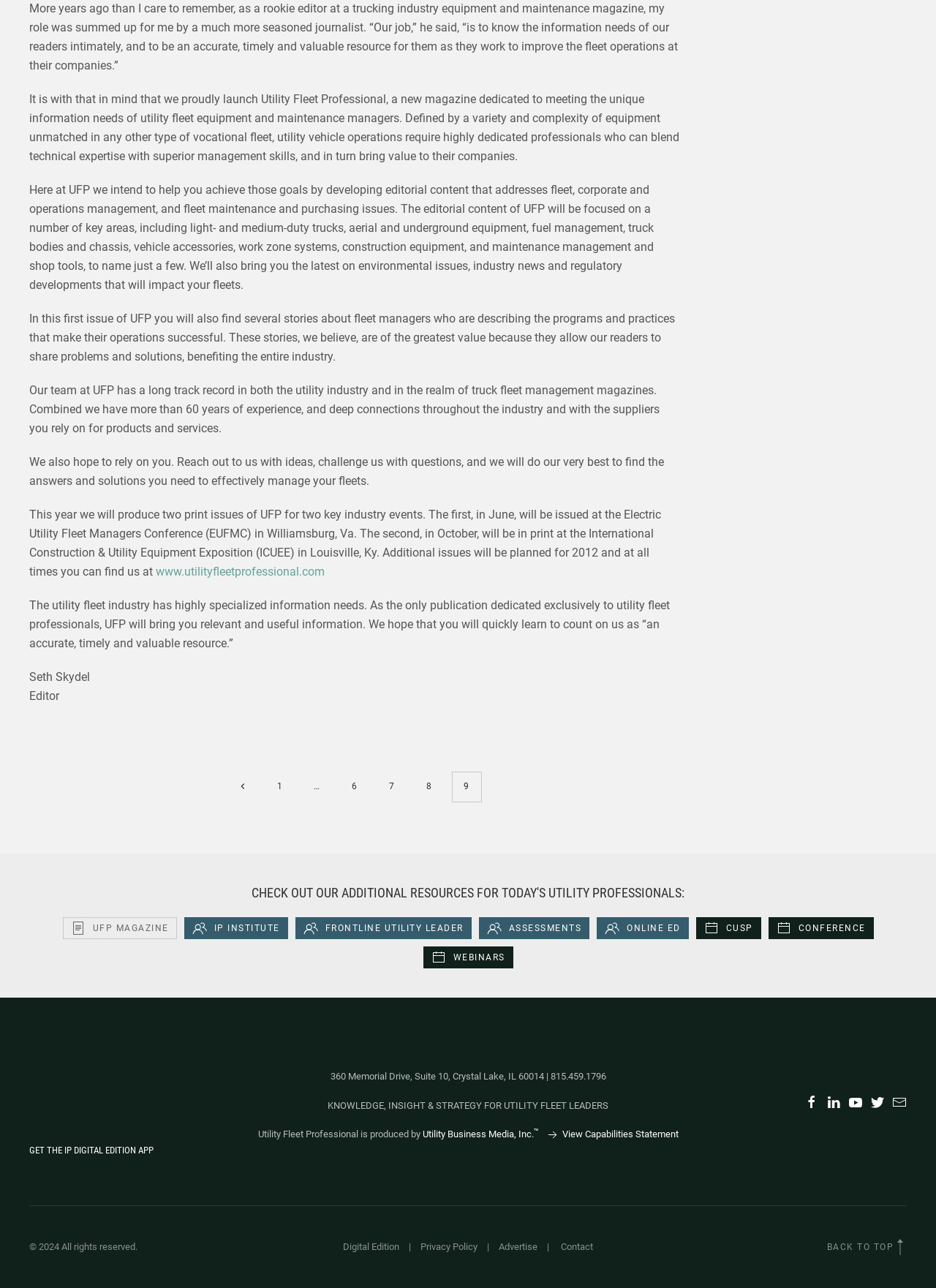Please find the bounding box coordinates of the section that needs to be clicked to achieve this instruction: "Go back to top".

[0.883, 0.964, 0.955, 0.972]